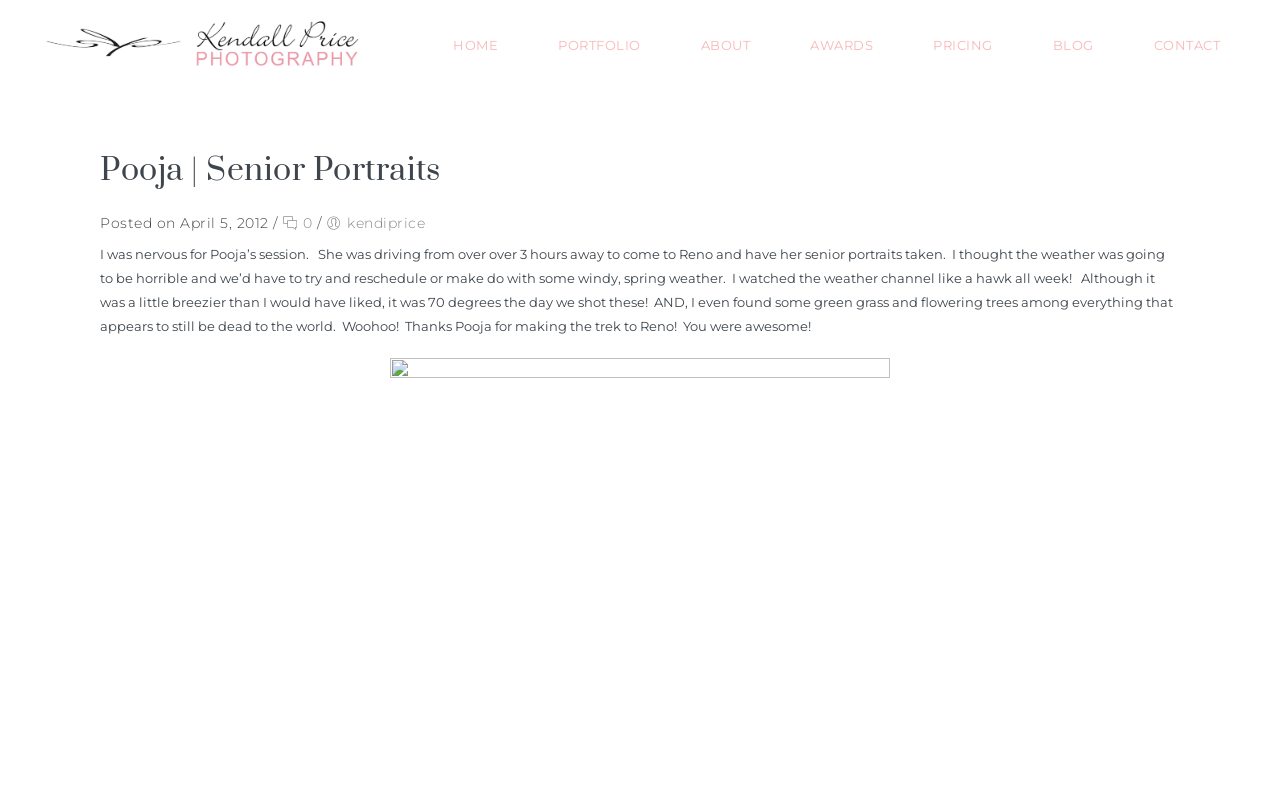Show me the bounding box coordinates of the clickable region to achieve the task as per the instruction: "contact Kendall Price Photography".

[0.878, 0.0, 0.977, 0.111]